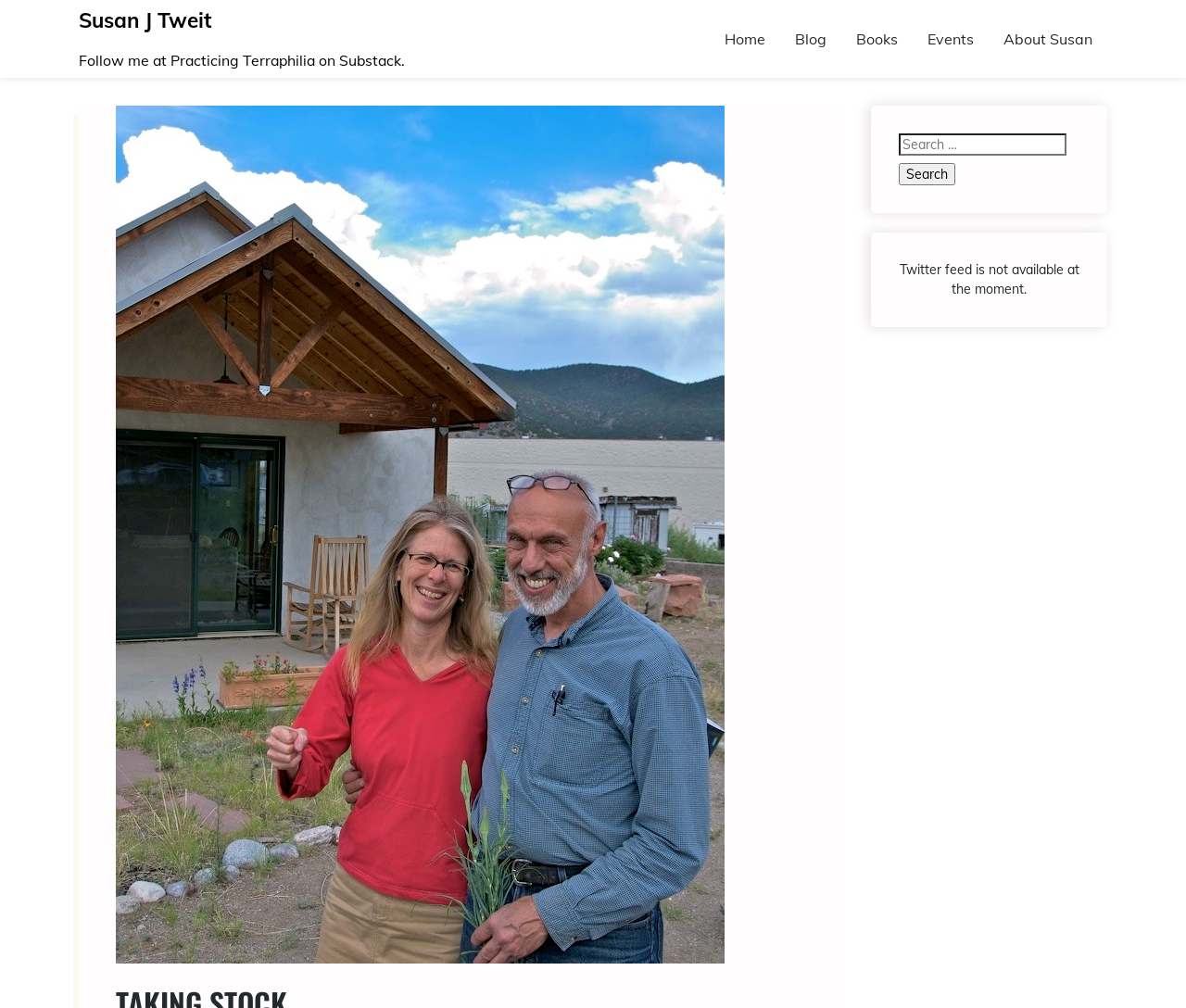Find the bounding box coordinates of the area that needs to be clicked in order to achieve the following instruction: "Click on the 'Susan J Tweit' link". The coordinates should be specified as four float numbers between 0 and 1, i.e., [left, top, right, bottom].

[0.066, 0.006, 0.178, 0.033]